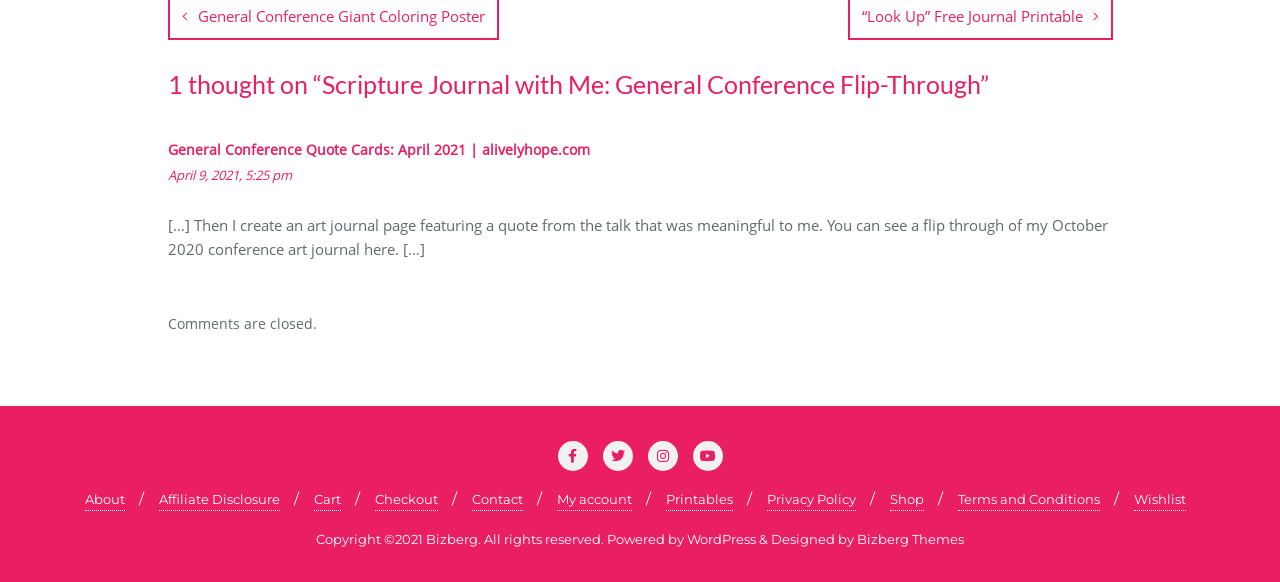Answer the following query concisely with a single word or phrase:
How many navigation links are present?

12